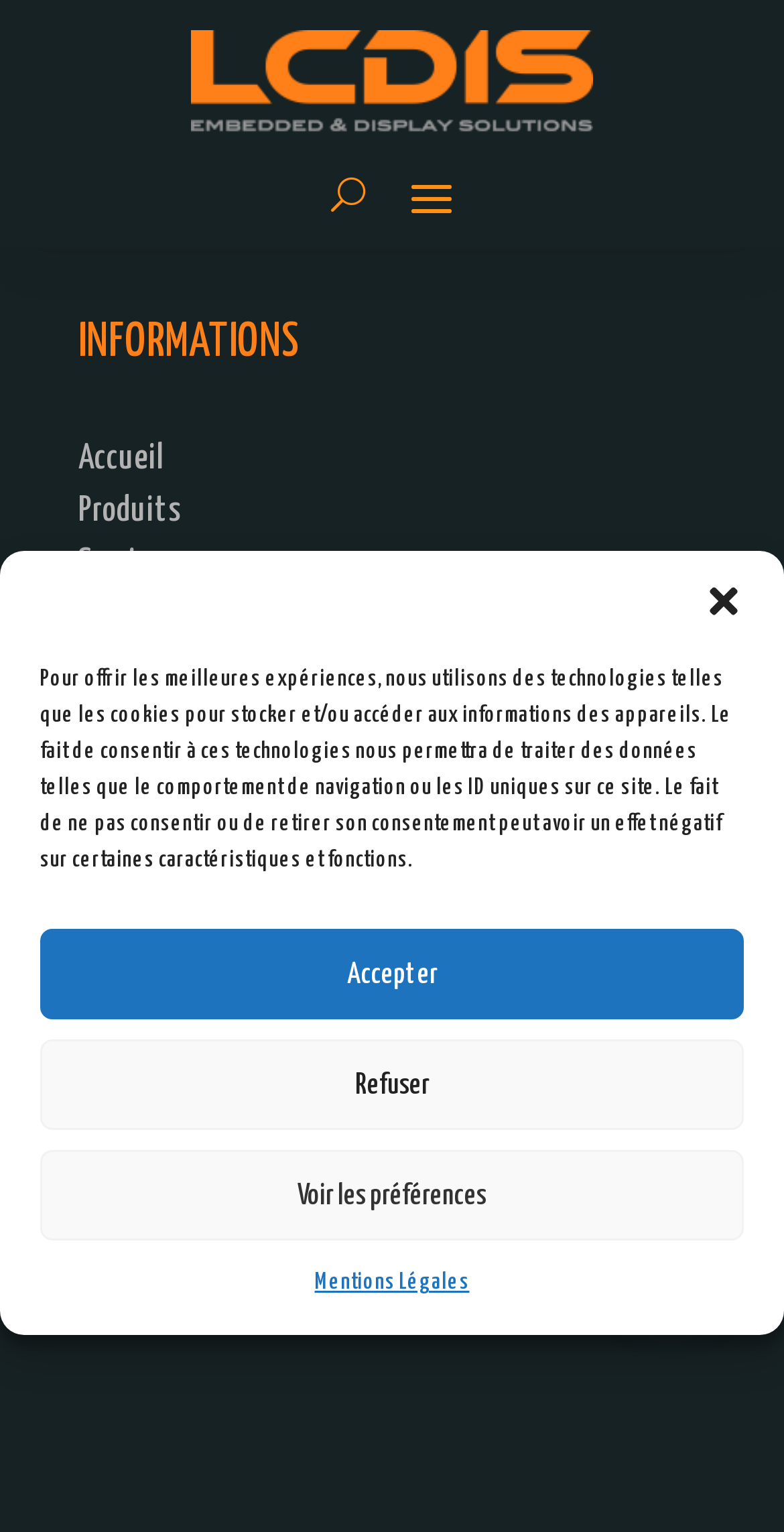Please identify the bounding box coordinates of the element I should click to complete this instruction: 'Go to Accueil'. The coordinates should be given as four float numbers between 0 and 1, like this: [left, top, right, bottom].

[0.1, 0.289, 0.21, 0.311]